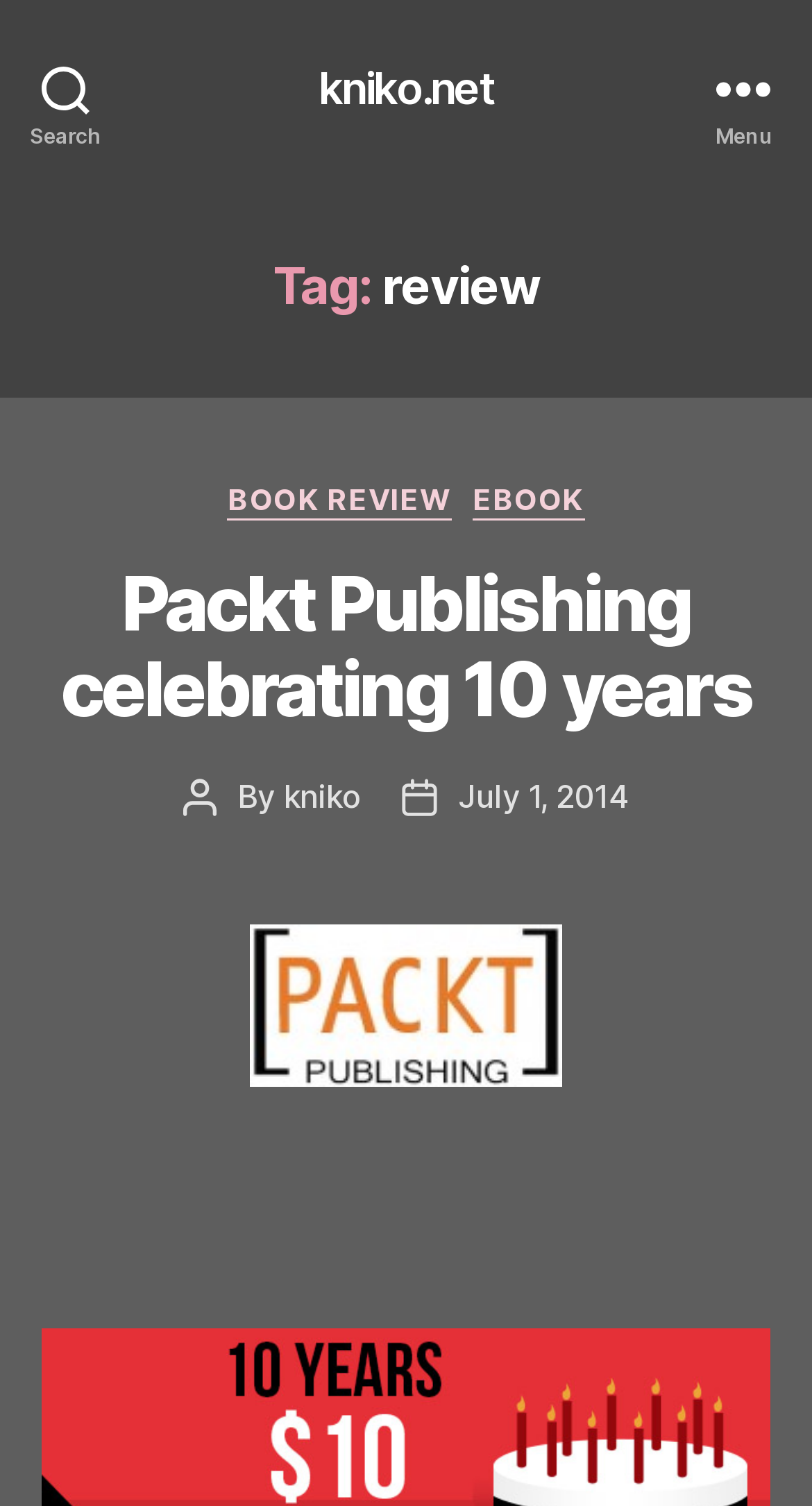Find the bounding box coordinates for the UI element that matches this description: "Search".

[0.0, 0.0, 0.162, 0.116]